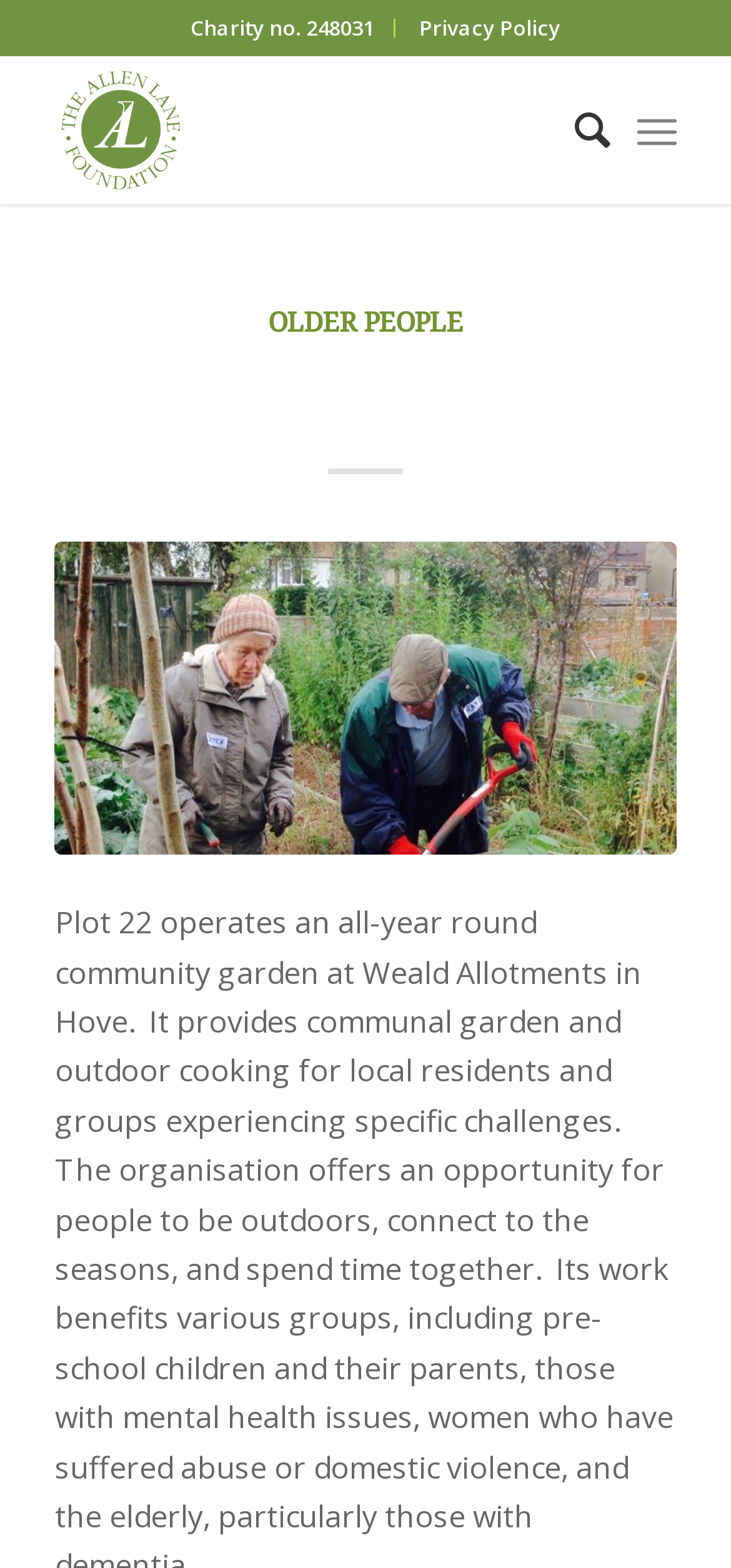Please respond in a single word or phrase: 
What is the name of the foundation in the logo?

The Allen Lane Foundation